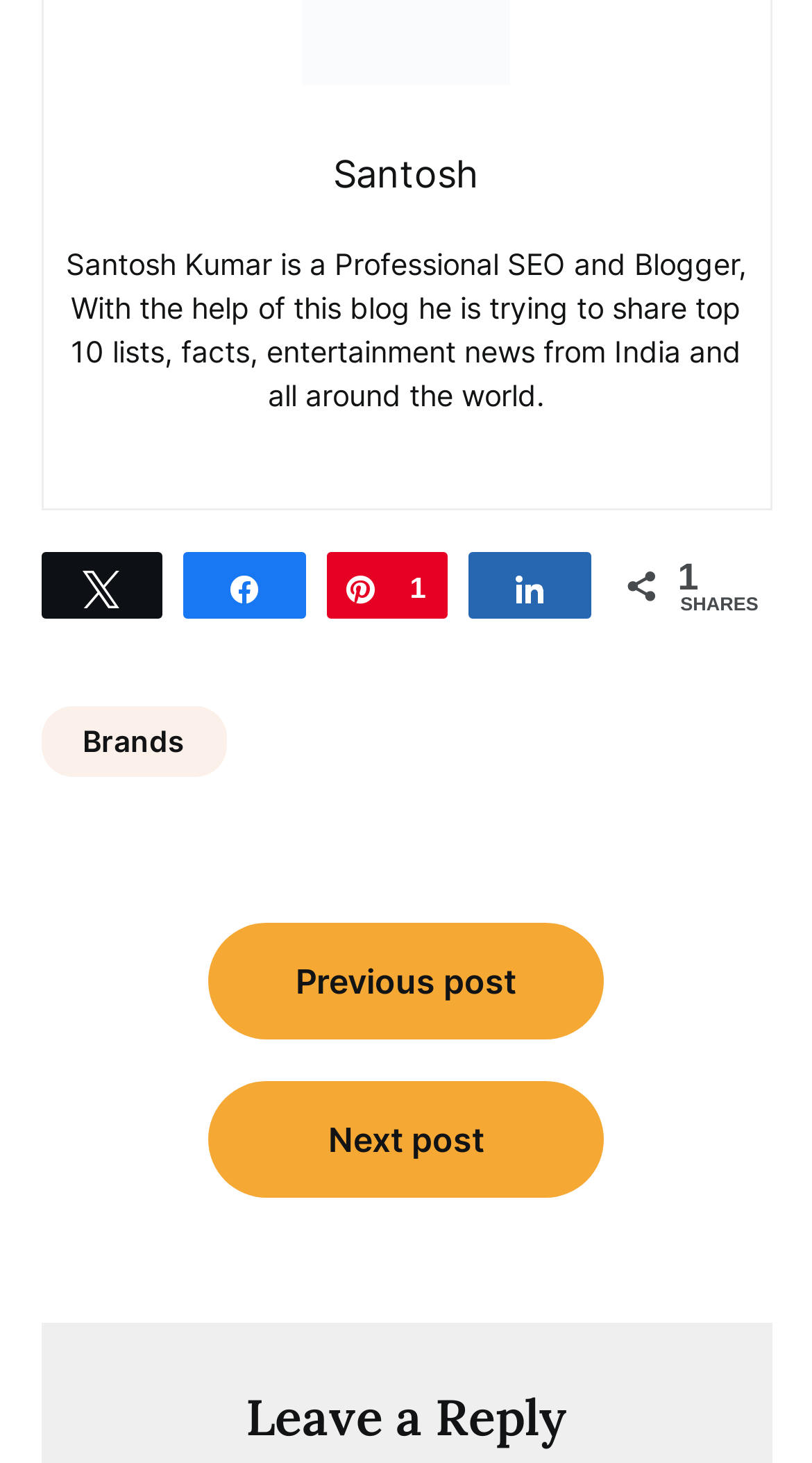What is the purpose of the section at the bottom of the webpage?
Look at the image and answer the question with a single word or phrase.

Leave a Reply